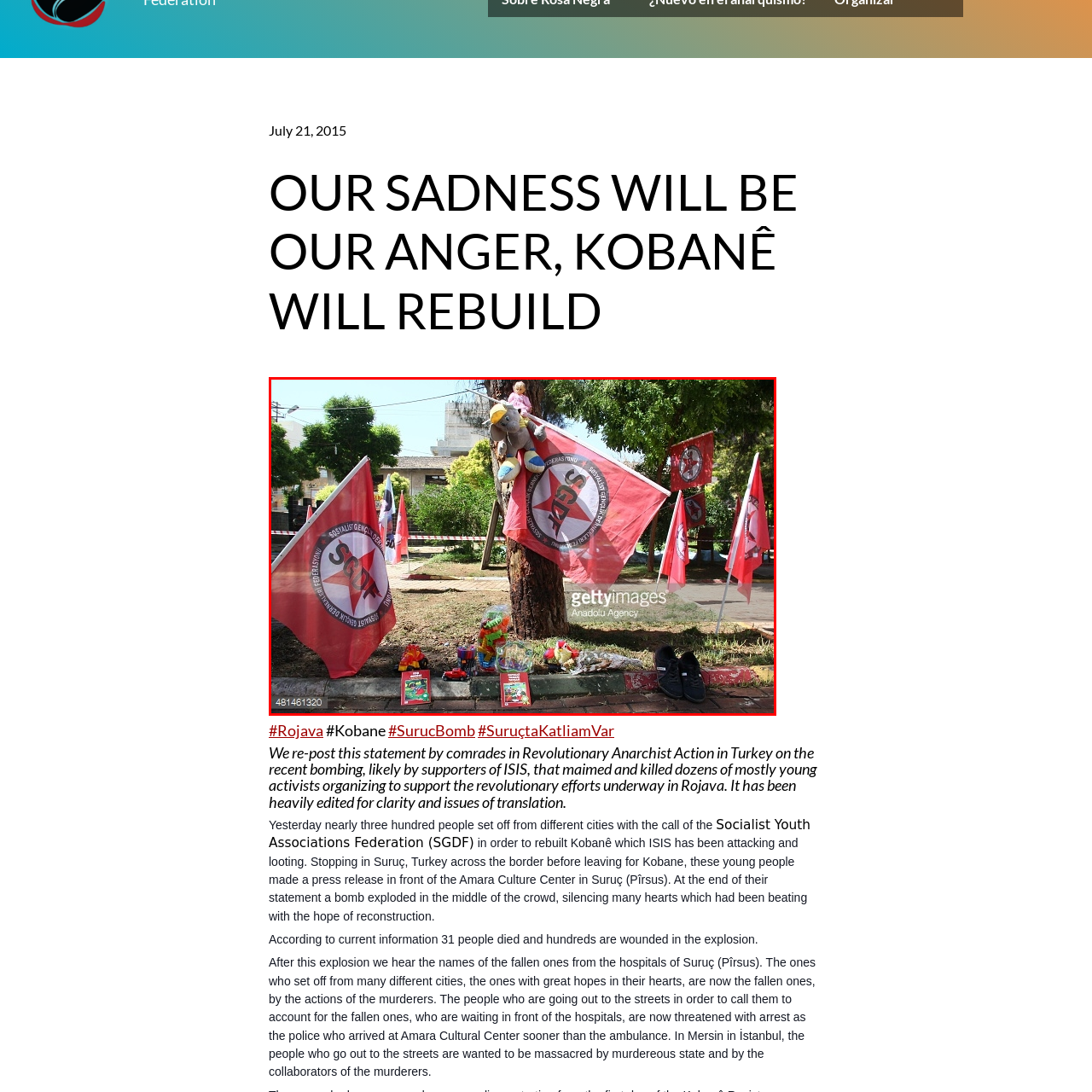What is the likely event being commemorated at the memorial site?
Check the content within the red bounding box and give a brief answer in one word or a short phrase.

Bombing in Suruç, Turkey